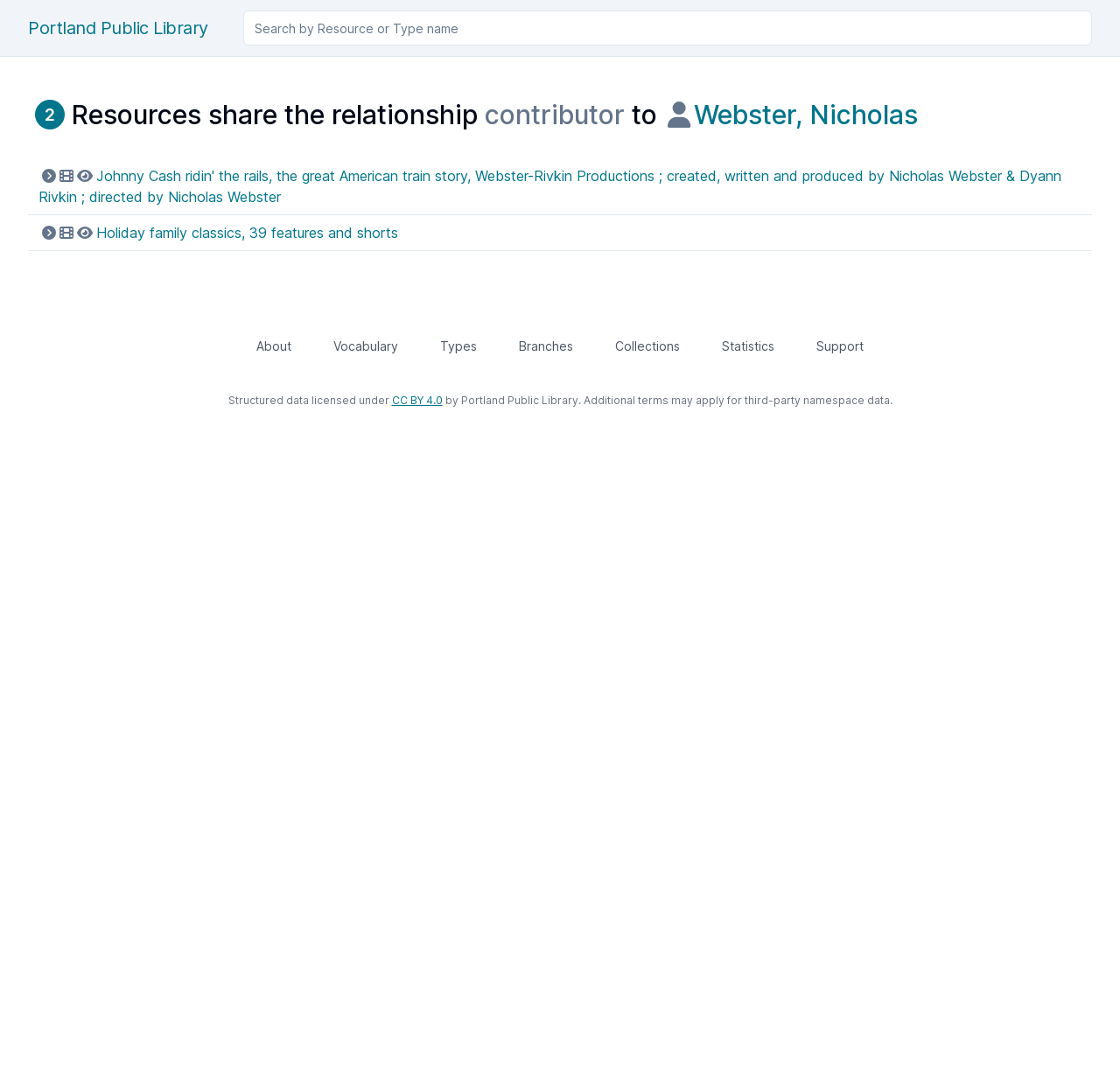Specify the bounding box coordinates (top-left x, top-left y, bottom-right x, bottom-right y) of the UI element in the screenshot that matches this description: Webster, Nicholas

[0.62, 0.092, 0.82, 0.121]